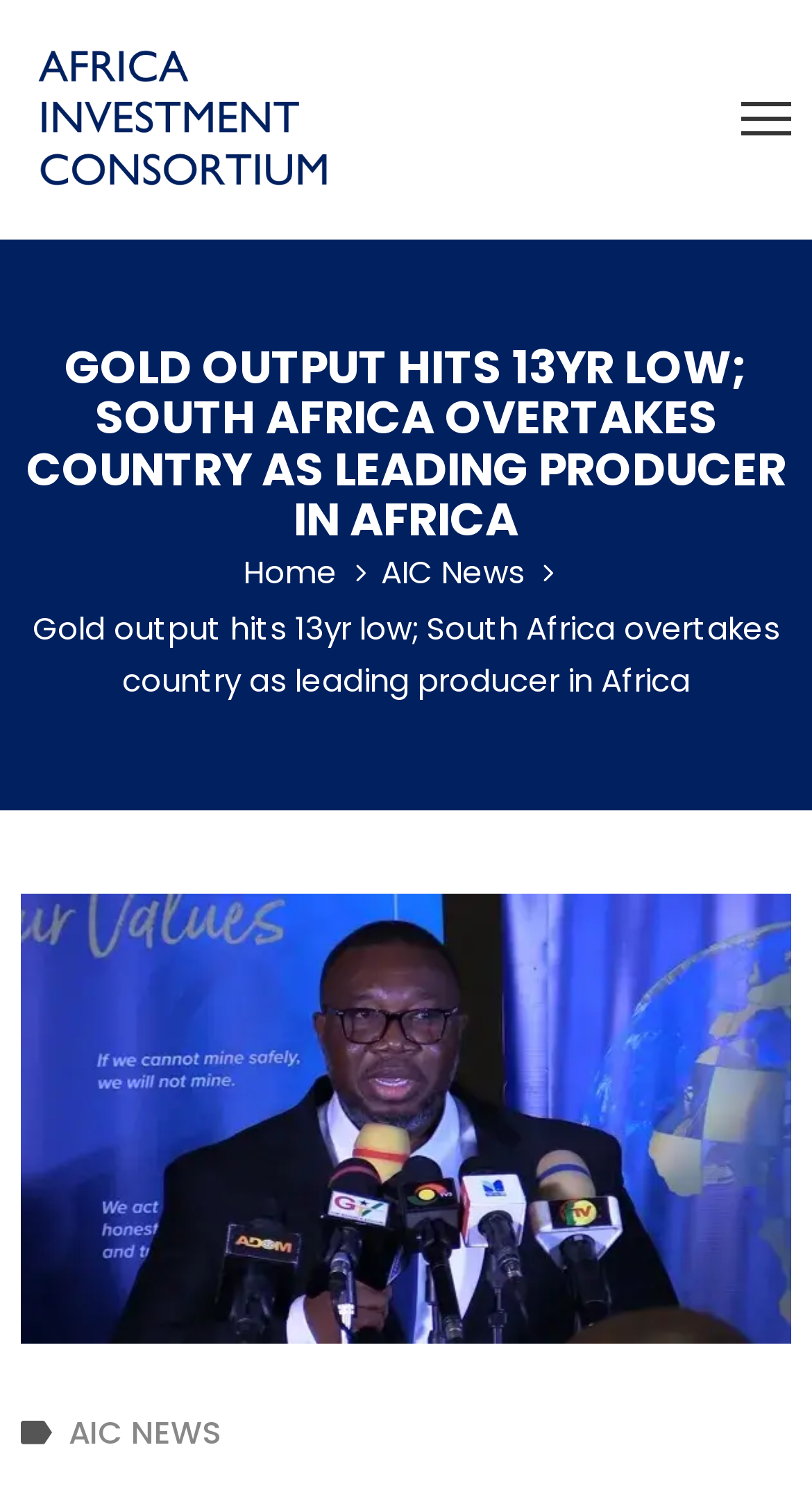Please identify the primary heading on the webpage and return its text.

GOLD OUTPUT HITS 13YR LOW; SOUTH AFRICA OVERTAKES COUNTRY AS LEADING PRODUCER IN AFRICA